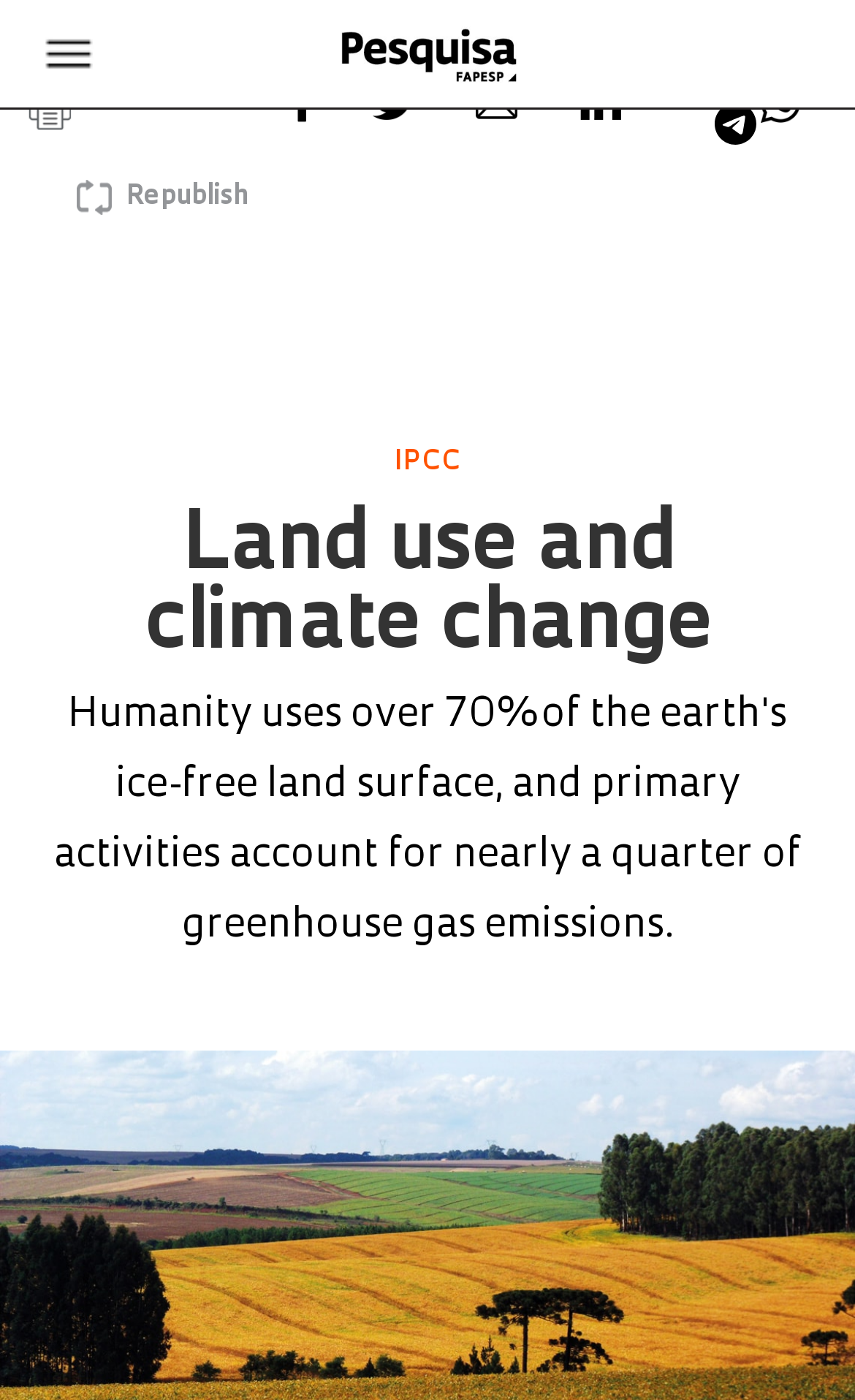Explain in detail what is displayed on the webpage.

The webpage is about the report by the UN Intergovernmental Panel on Climate Change (IPCC) on global land use and climate change. At the top left, there is a link. On the top right, there is a link with an image, which is likely a logo or an icon. Below this, there are several social media sharing links, including Facebook, Twitter, Email, LinkedIn, and Whatsapp, each accompanied by a small image. These links are aligned horizontally and take up most of the top section of the page.

Below the social media links, there is a link to "Republish" on the left, and a header section that spans the entire width of the page. The header section contains two headings, "IPCC" and "Land use and climate change", which are stacked vertically. The second heading has a link embedded within it. The text "Land use and climate change" is likely the title of the report or the webpage.